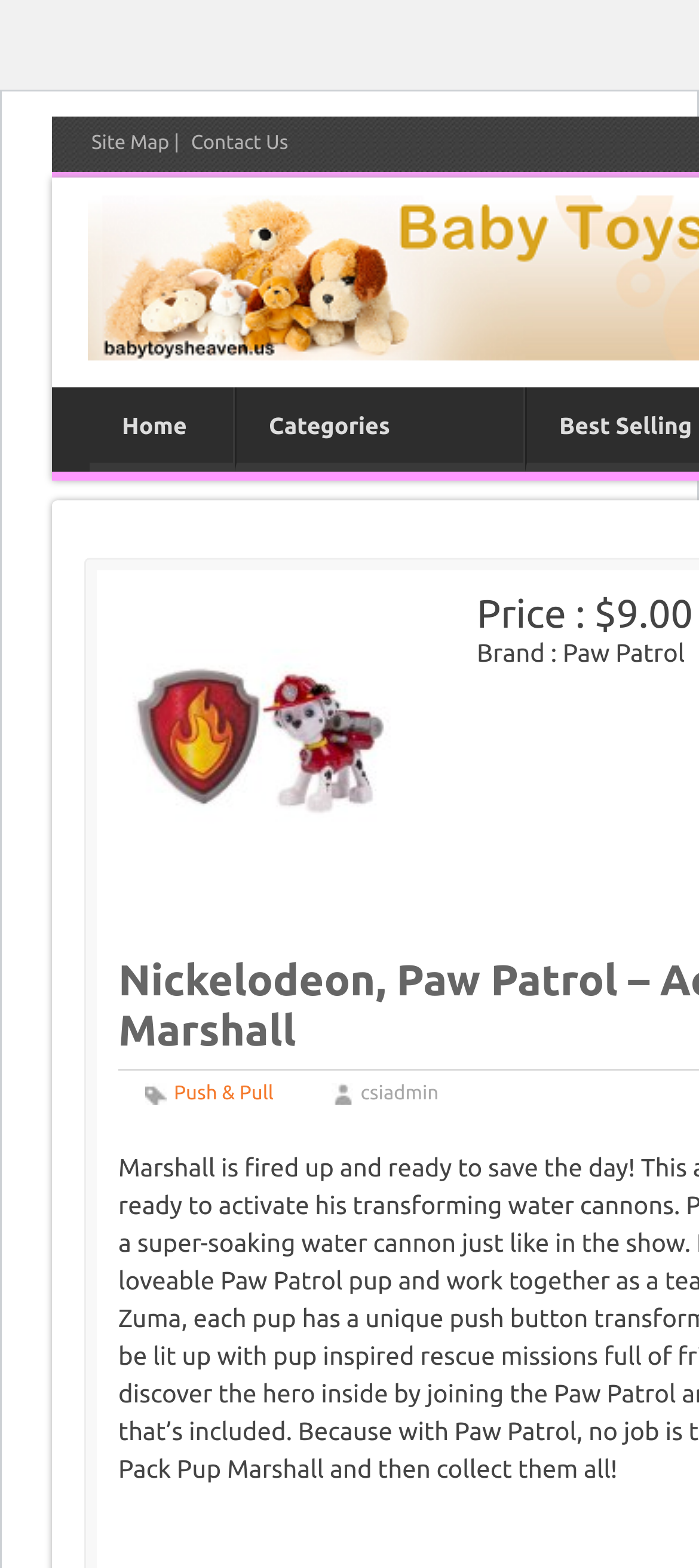What is the name of the product?
Using the visual information, respond with a single word or phrase.

Marshall